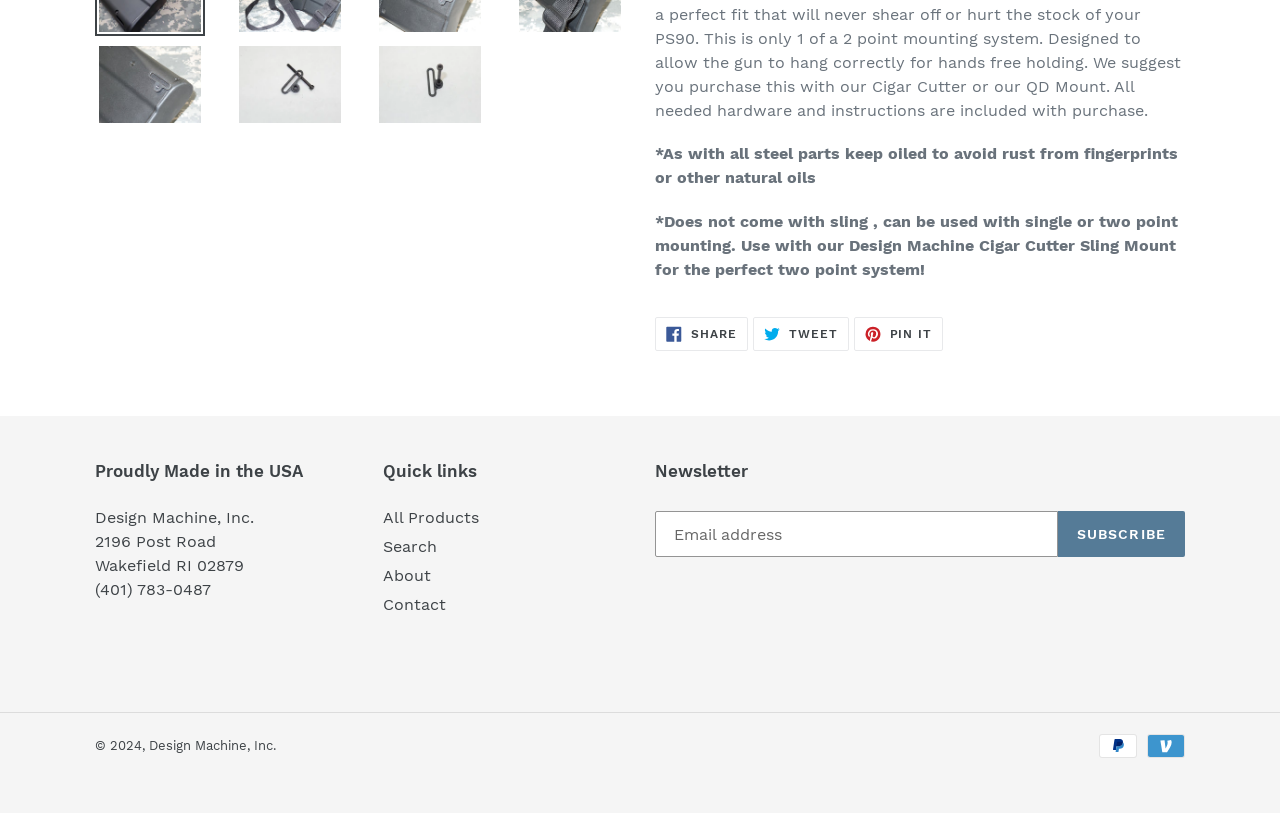Return the bounding box coordinates of the UI element that corresponds to this description: "All Products". The coordinates must be given as four float numbers in the range of 0 and 1, [left, top, right, bottom].

[0.299, 0.625, 0.374, 0.649]